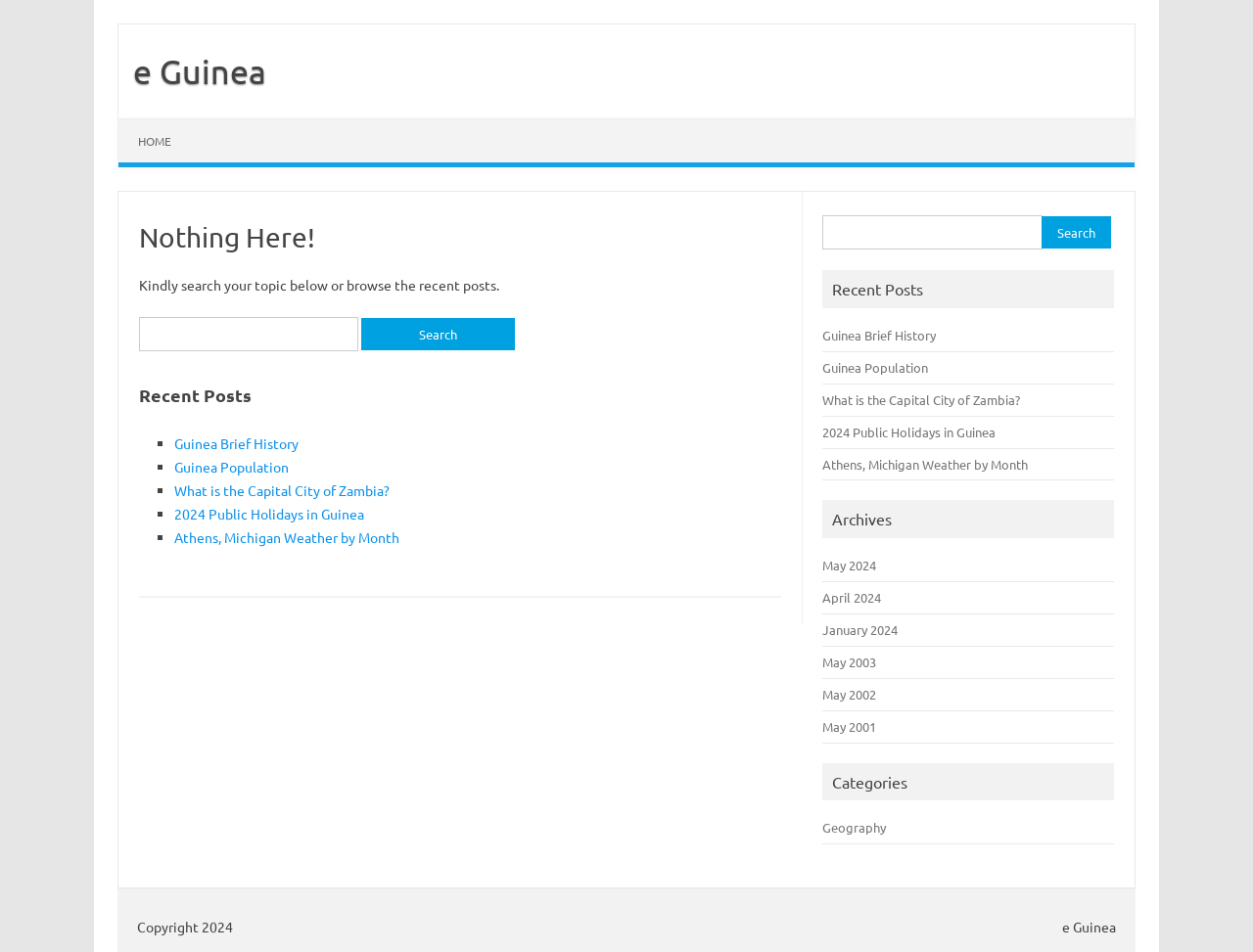What are the recent posts listed?
Based on the image, give a one-word or short phrase answer.

Guinea Brief History, etc.